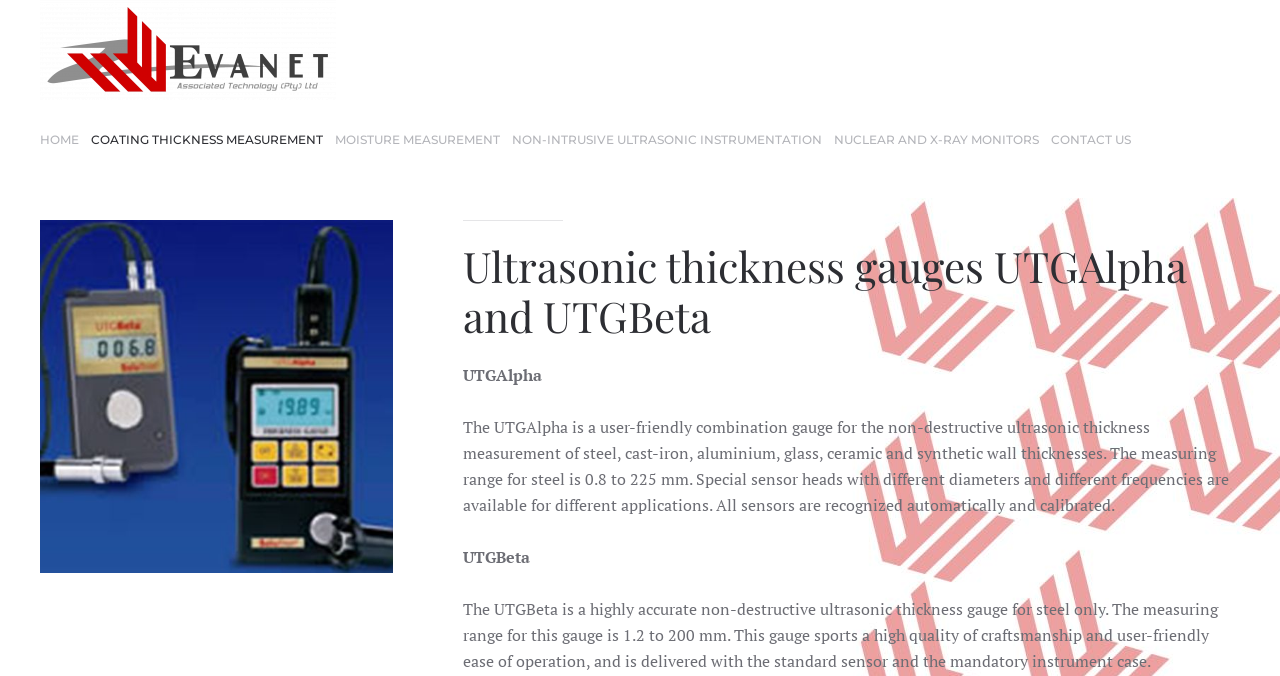What is the measuring range for steel in UTGAlpha?
Please provide a comprehensive answer based on the information in the image.

According to the StaticText element, the UTGAlpha is a user-friendly combination gauge for the non-destructive ultrasonic thickness measurement of steel, and the measuring range for steel is 0.8 to 225 mm.